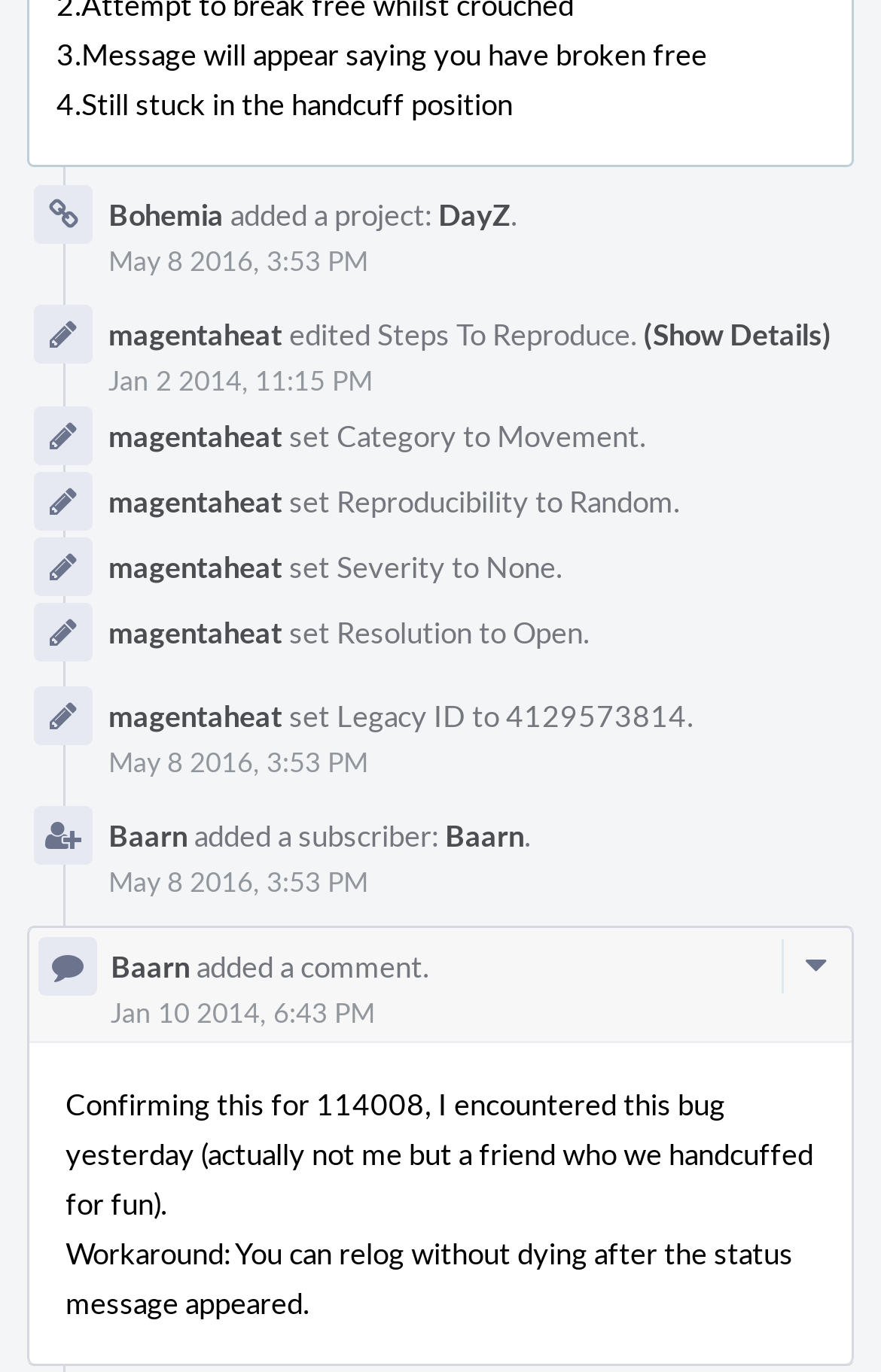Show the bounding box coordinates for the HTML element described as: "Jackie Earle Haley".

None